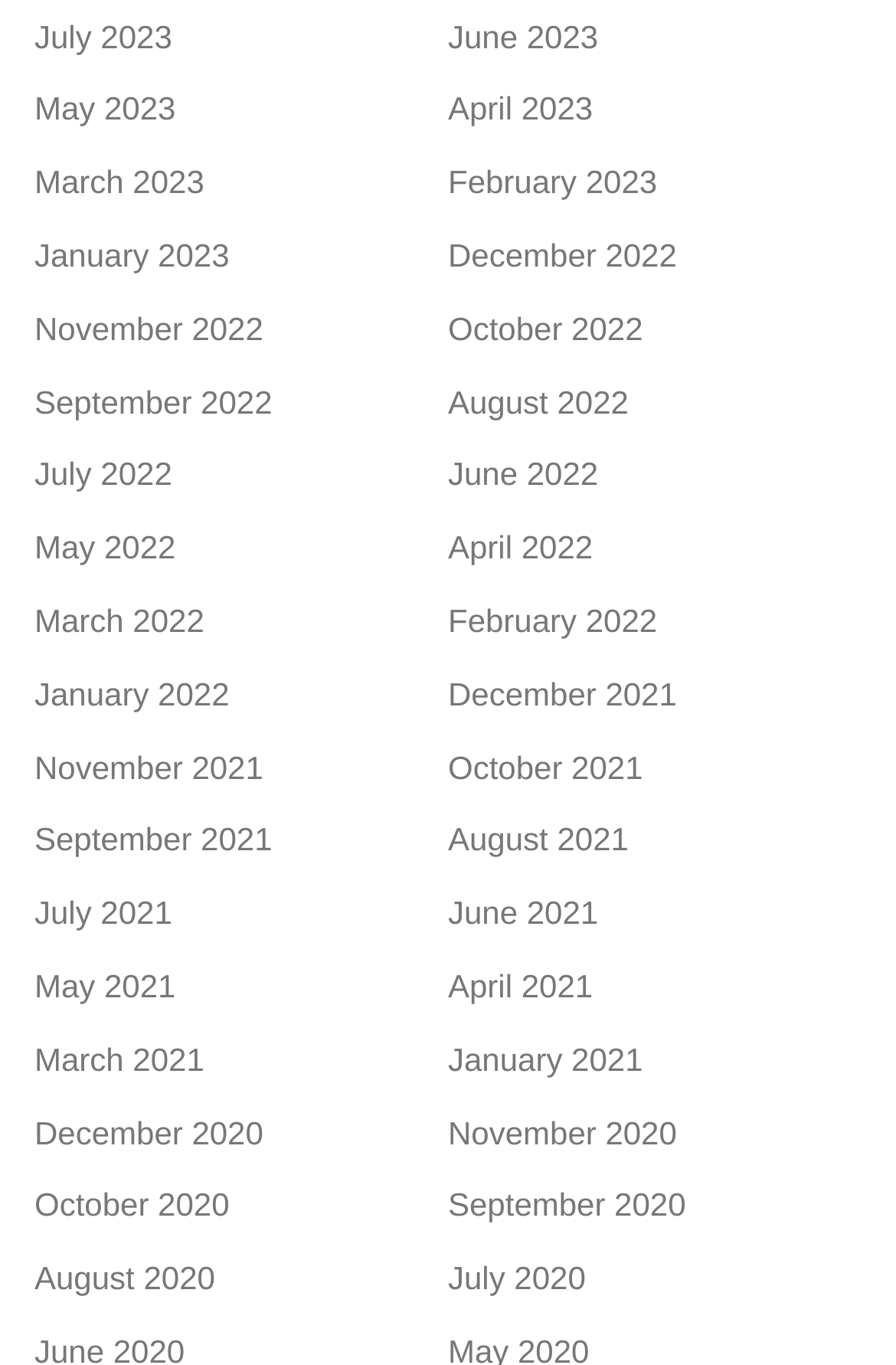Please find the bounding box coordinates of the element that needs to be clicked to perform the following instruction: "View June 2022". The bounding box coordinates should be four float numbers between 0 and 1, represented as [left, top, right, bottom].

[0.5, 0.334, 0.668, 0.361]